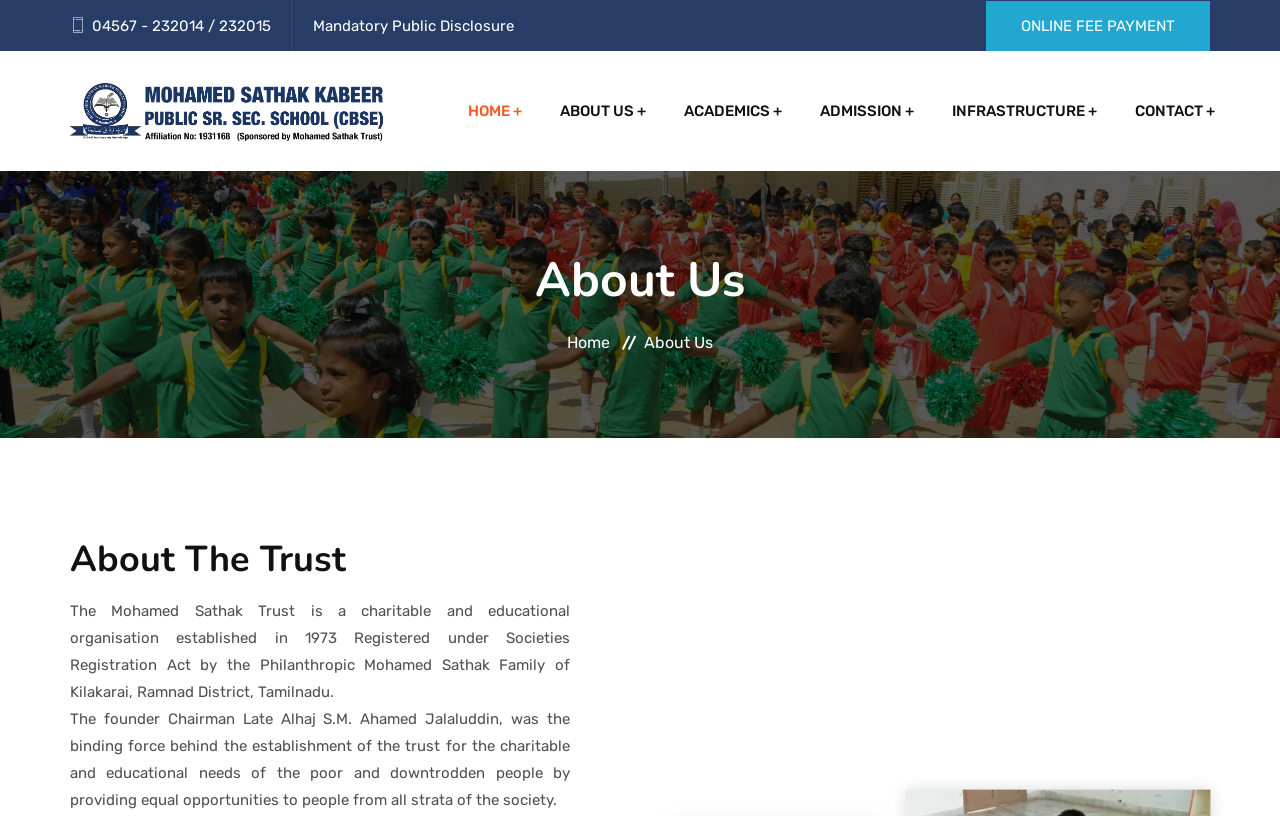Provide a brief response to the question using a single word or phrase: 
What is the role of the founder Chairman Late Alhaj S.M. Ahamed Jalaluddin?

Binding force behind the establishment of the trust